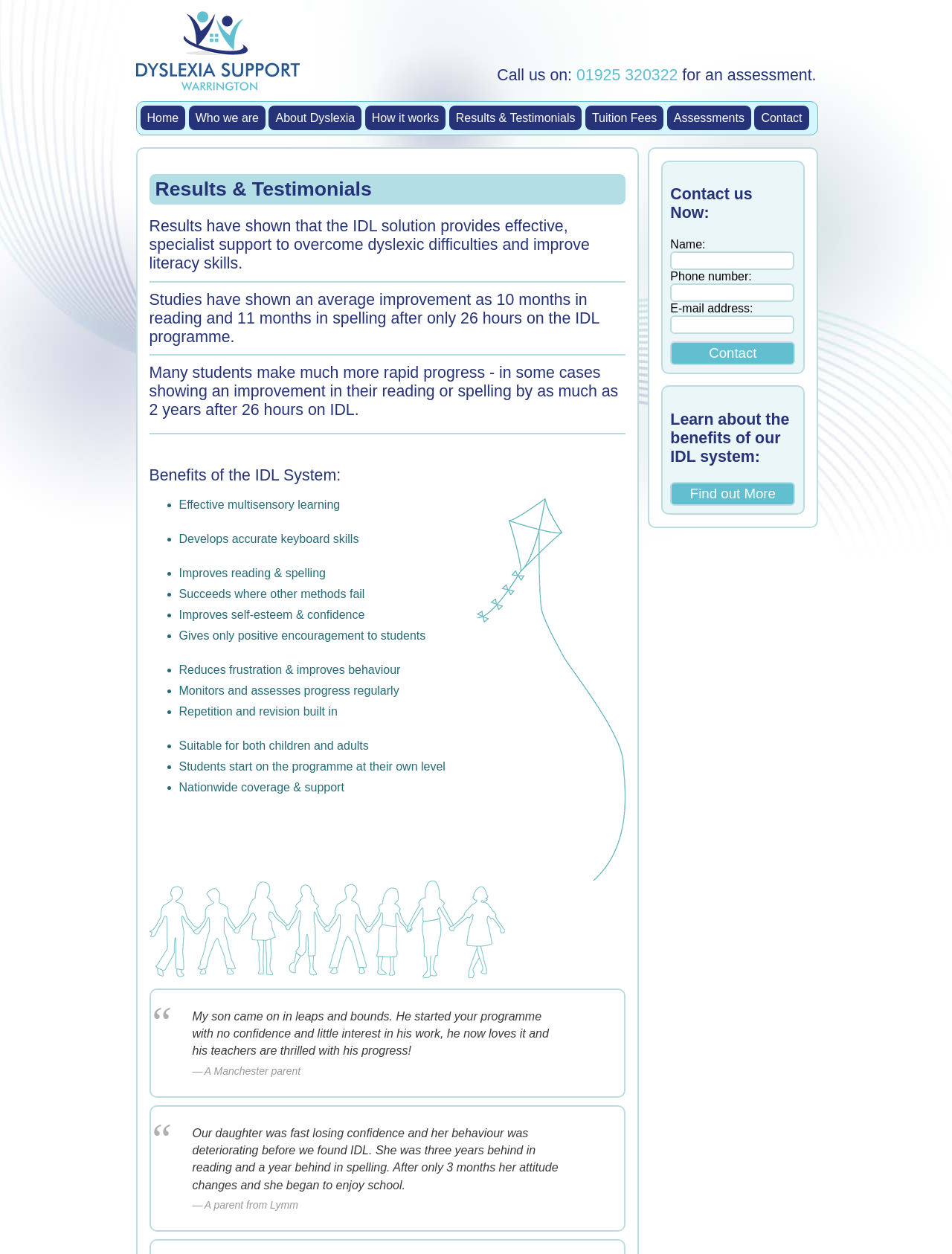Could you determine the bounding box coordinates of the clickable element to complete the instruction: "Click the 'Find out More' button"? Provide the coordinates as four float numbers between 0 and 1, i.e., [left, top, right, bottom].

[0.704, 0.384, 0.835, 0.403]